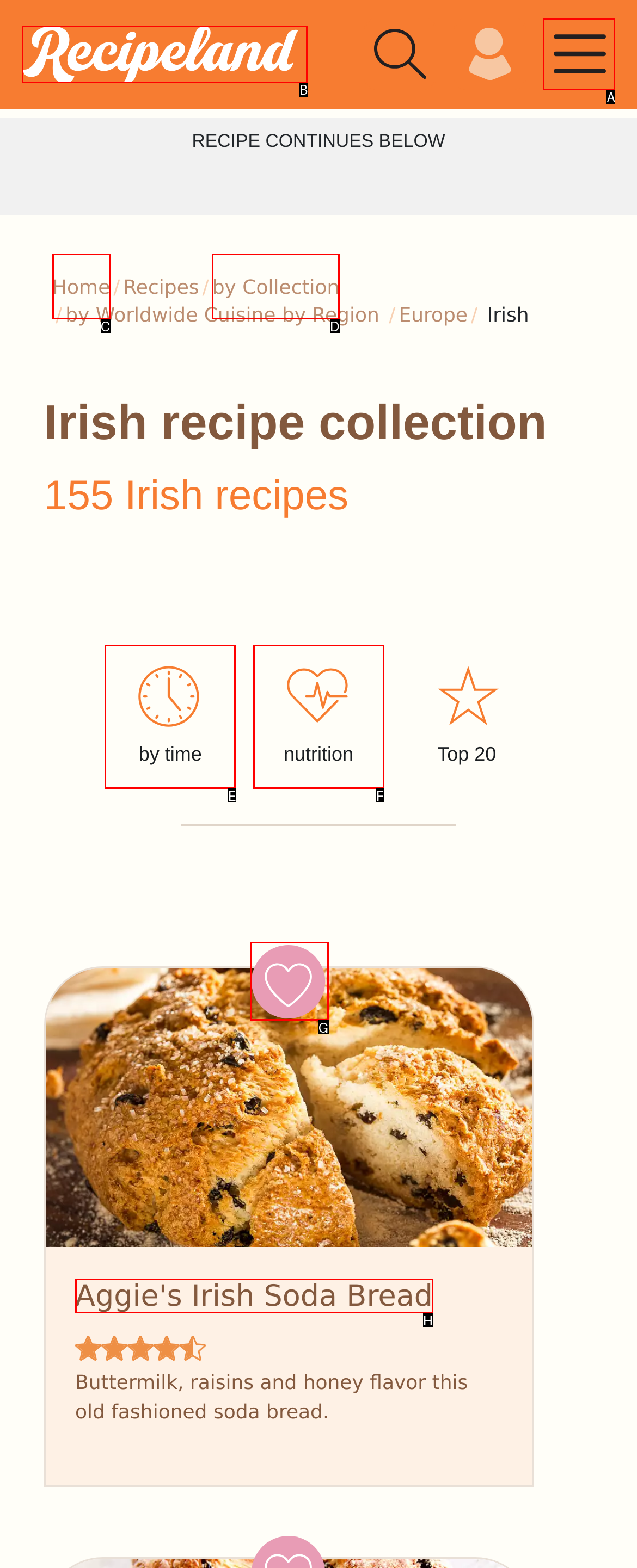Find the option that matches this description: Aggie's Irish Soda Bread
Provide the matching option's letter directly.

H